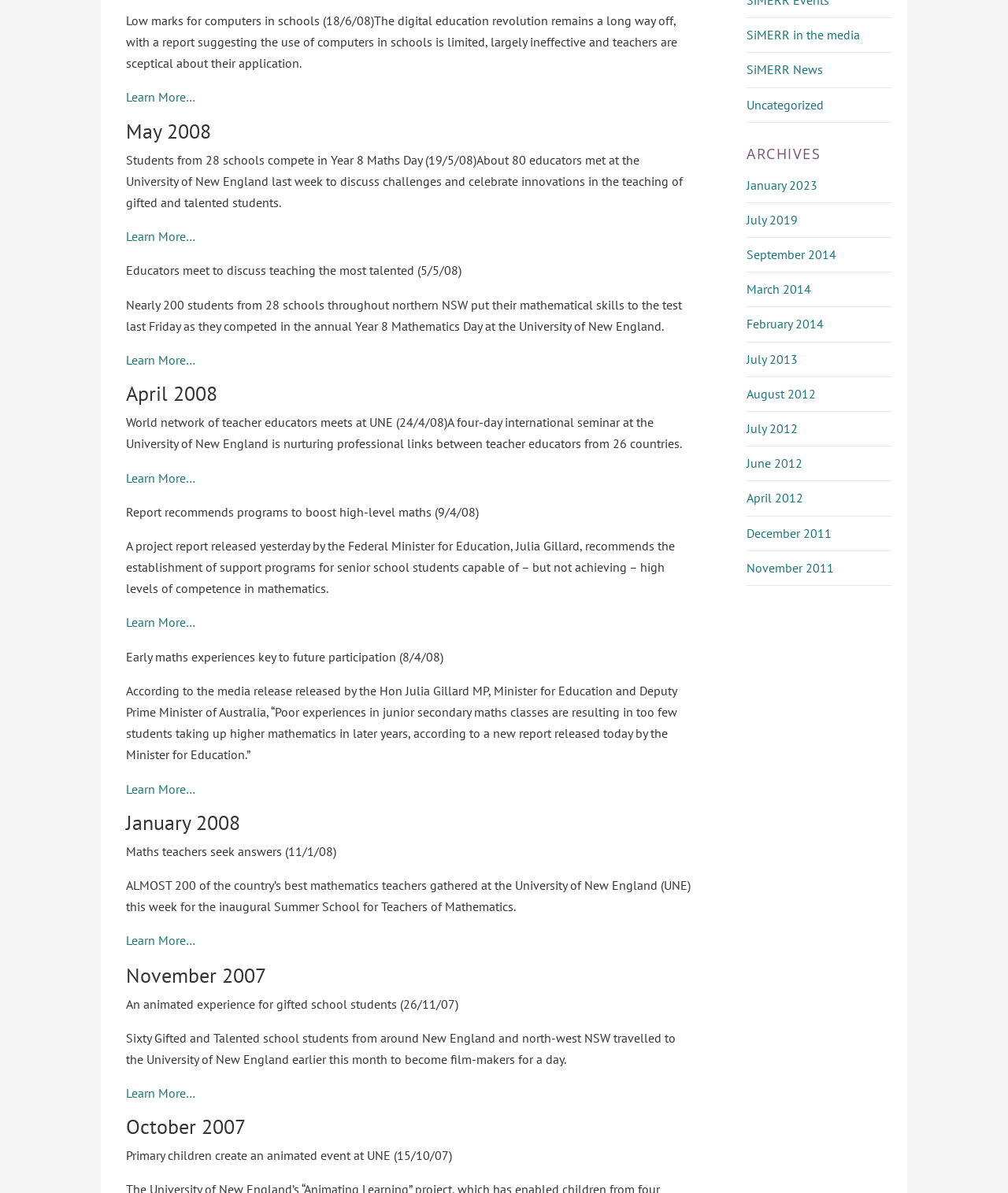Provide the bounding box coordinates for the UI element that is described as: "Uncategorized".

[0.741, 0.081, 0.817, 0.094]